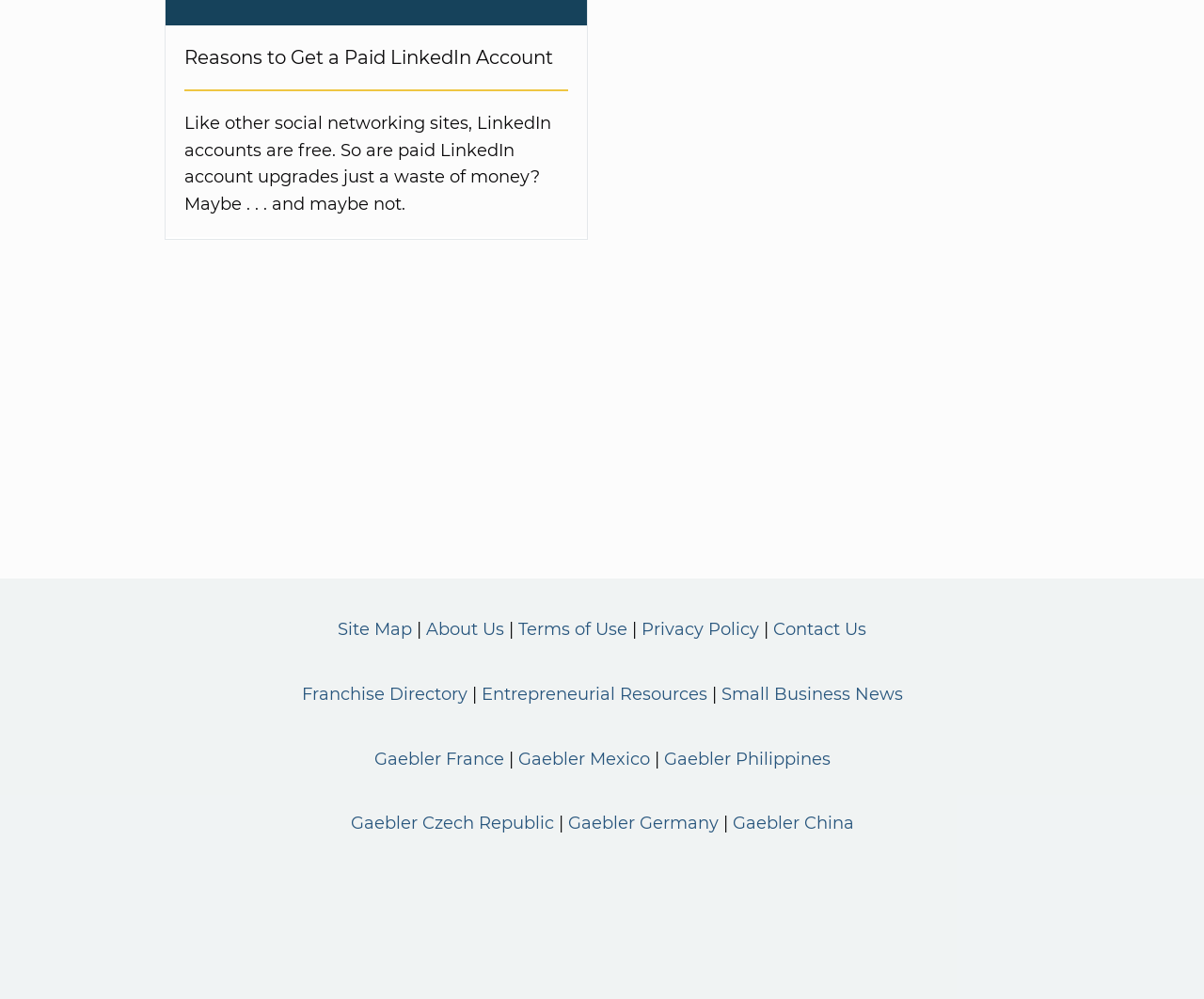Give a one-word or short phrase answer to this question: 
How many links are there in the footer section?

12